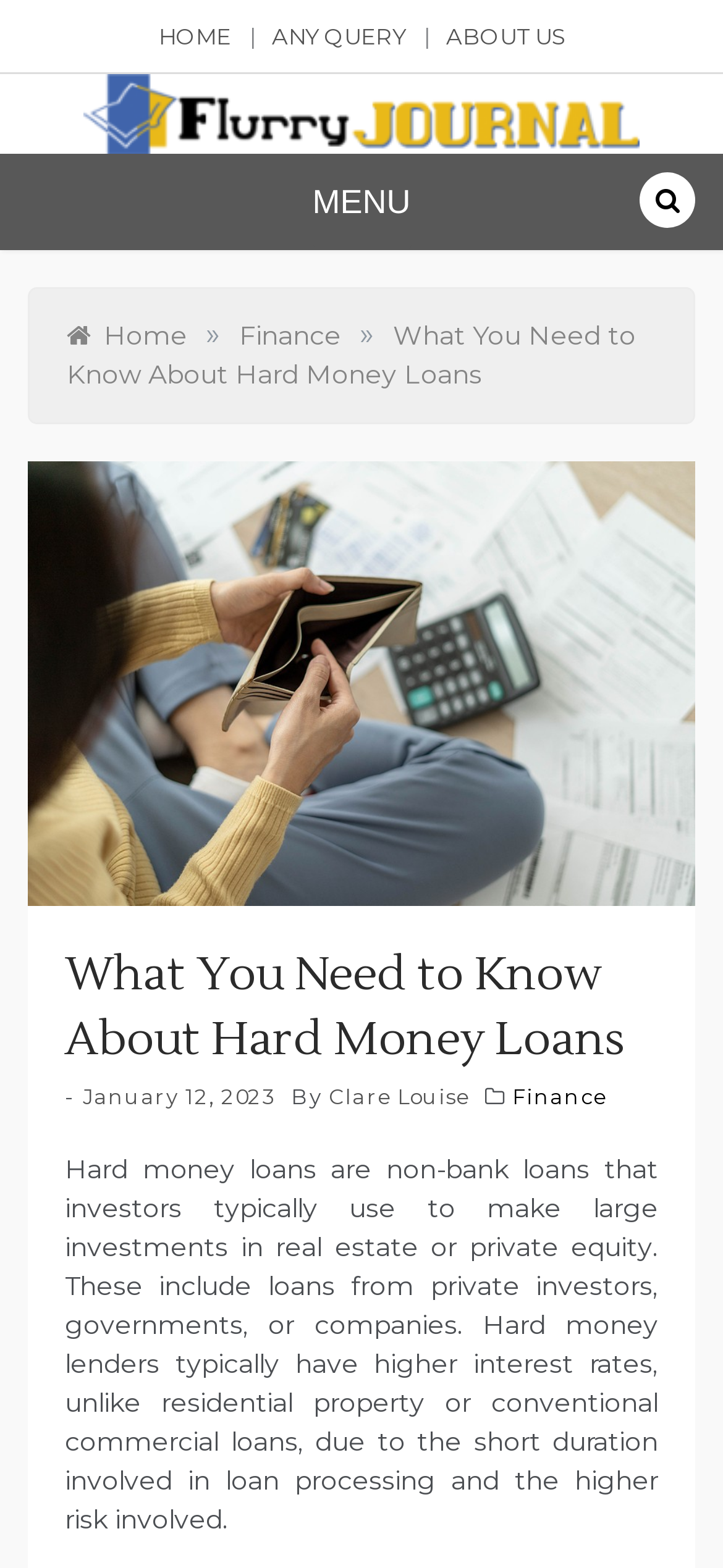Point out the bounding box coordinates of the section to click in order to follow this instruction: "go to home page".

[0.219, 0.014, 0.319, 0.032]